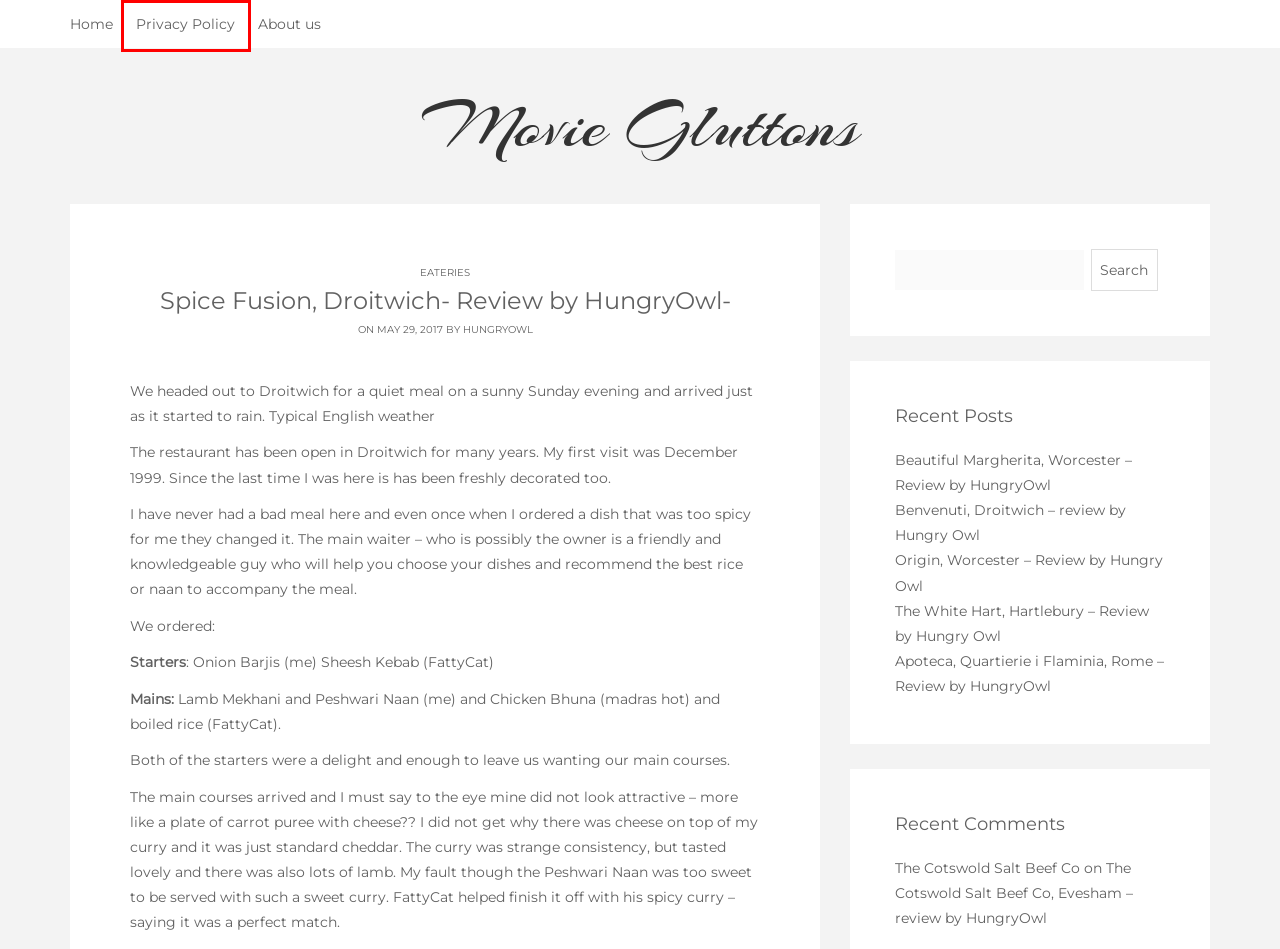Look at the screenshot of a webpage that includes a red bounding box around a UI element. Select the most appropriate webpage description that matches the page seen after clicking the highlighted element. Here are the candidates:
A. Beautiful Margherita, Worcester – Review by HungryOwl – Movie Gluttons
B. Benvenuti, Droitwich – review by Hungry Owl – Movie Gluttons
C. Movie Gluttons – Chewing over great films and food
D. Eateries – Movie Gluttons
E. Privacy Policy – Movie Gluttons
F. About us – Movie Gluttons
G. HungryOwl – Movie Gluttons
H. Origin, Worcester – Review by Hungry Owl – Movie Gluttons

E